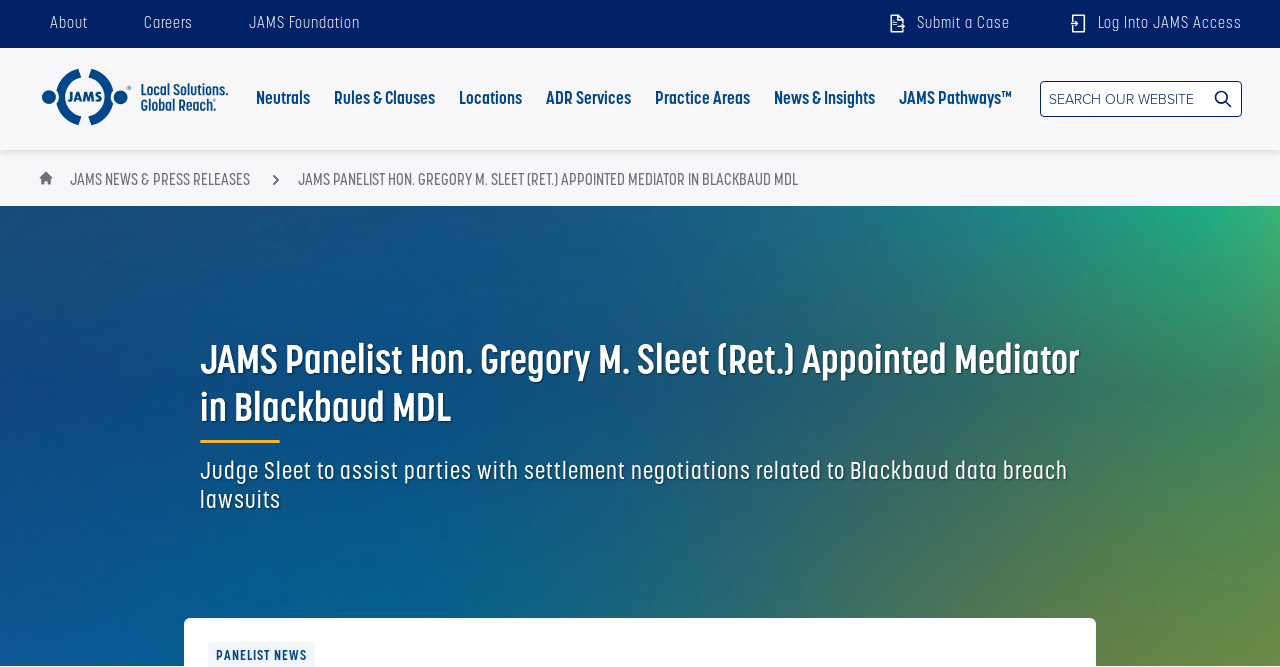Specify the bounding box coordinates of the region I need to click to perform the following instruction: "Click on the 'HOME' breadcrumb". The coordinates must be four float numbers in the range of 0 to 1, i.e., [left, top, right, bottom].

[0.03, 0.261, 0.042, 0.285]